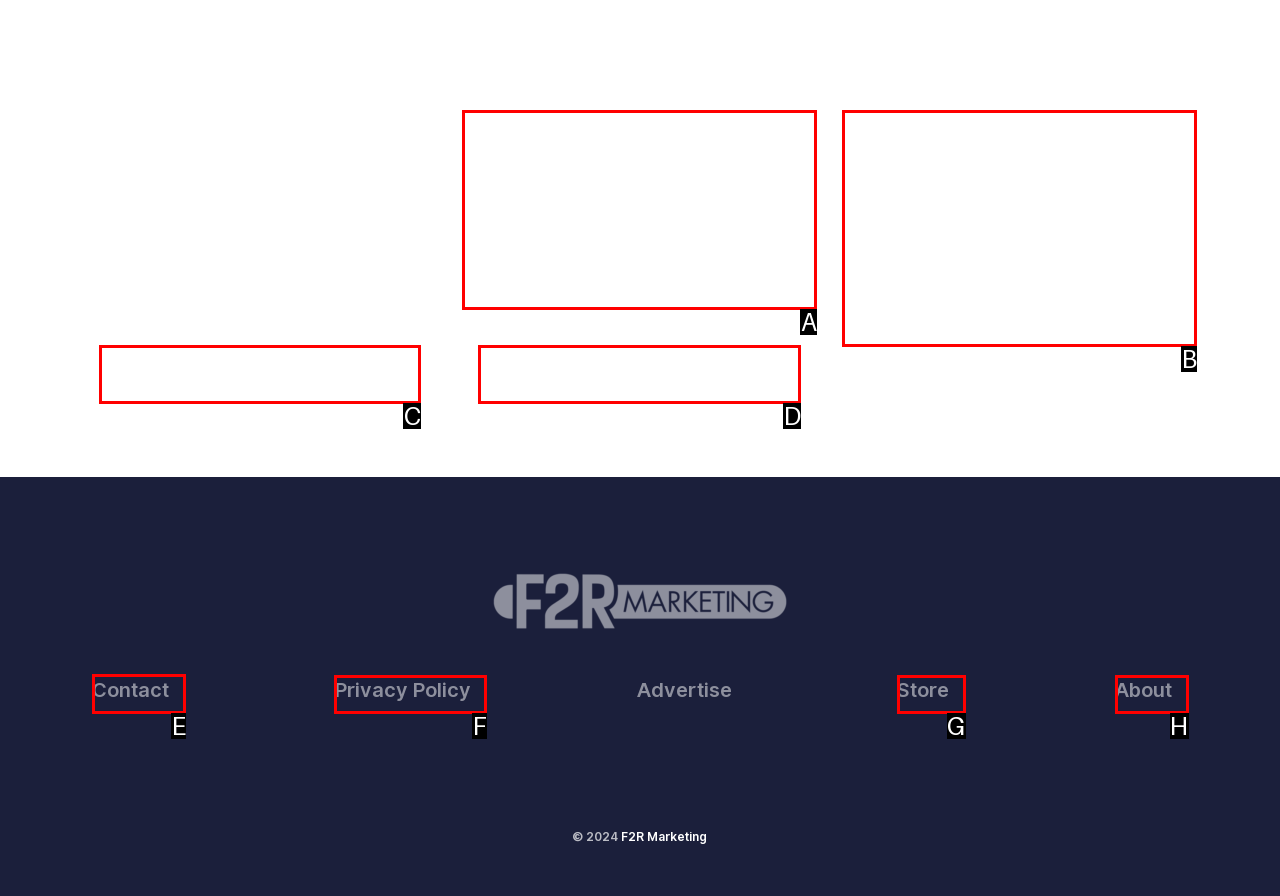Select the appropriate letter to fulfill the given instruction: Visit 'Contact' page
Provide the letter of the correct option directly.

E